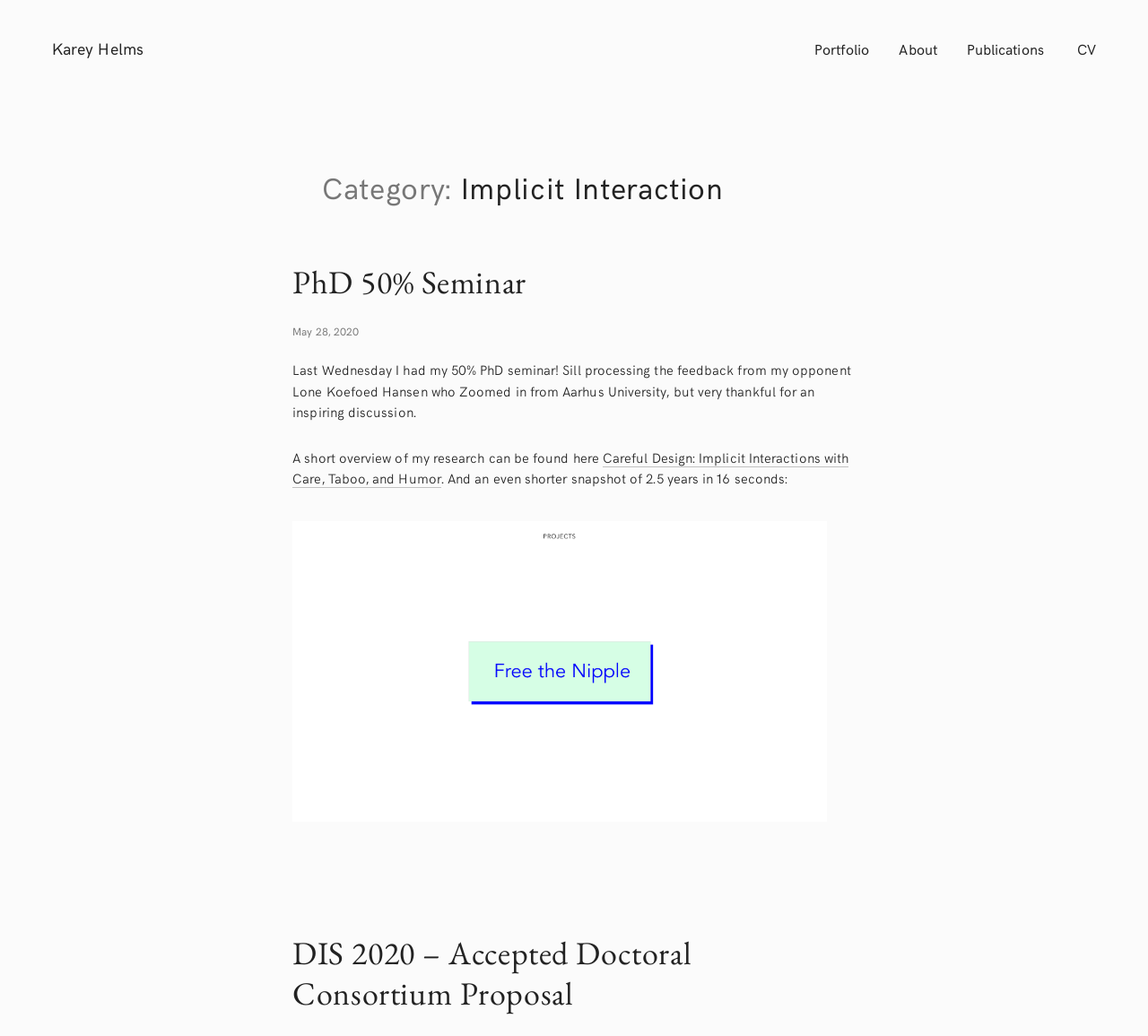What is the title of the PhD seminar?
Please provide a comprehensive and detailed answer to the question.

The title of the PhD seminar is 'PhD 50% Seminar' as mentioned in the heading 'PhD 50% Seminar' and also as a link on the webpage.